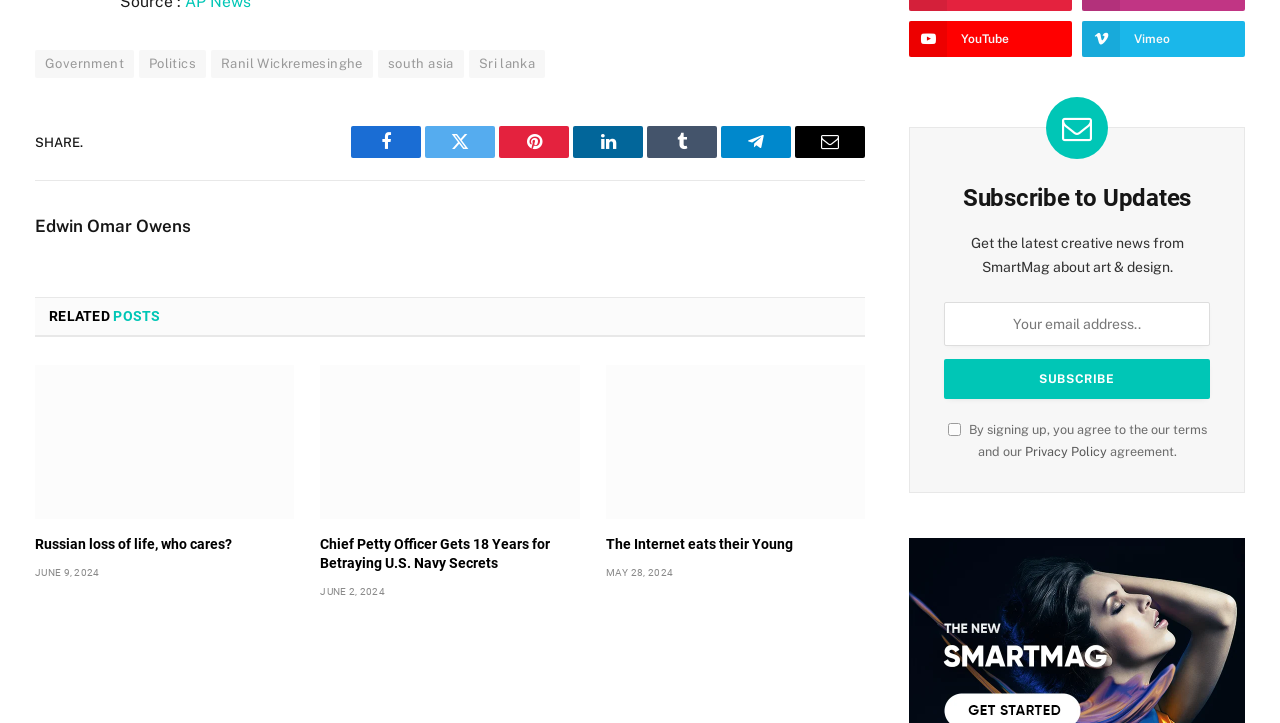Find the bounding box coordinates of the element's region that should be clicked in order to follow the given instruction: "Search for something". The coordinates should consist of four float numbers between 0 and 1, i.e., [left, top, right, bottom].

None